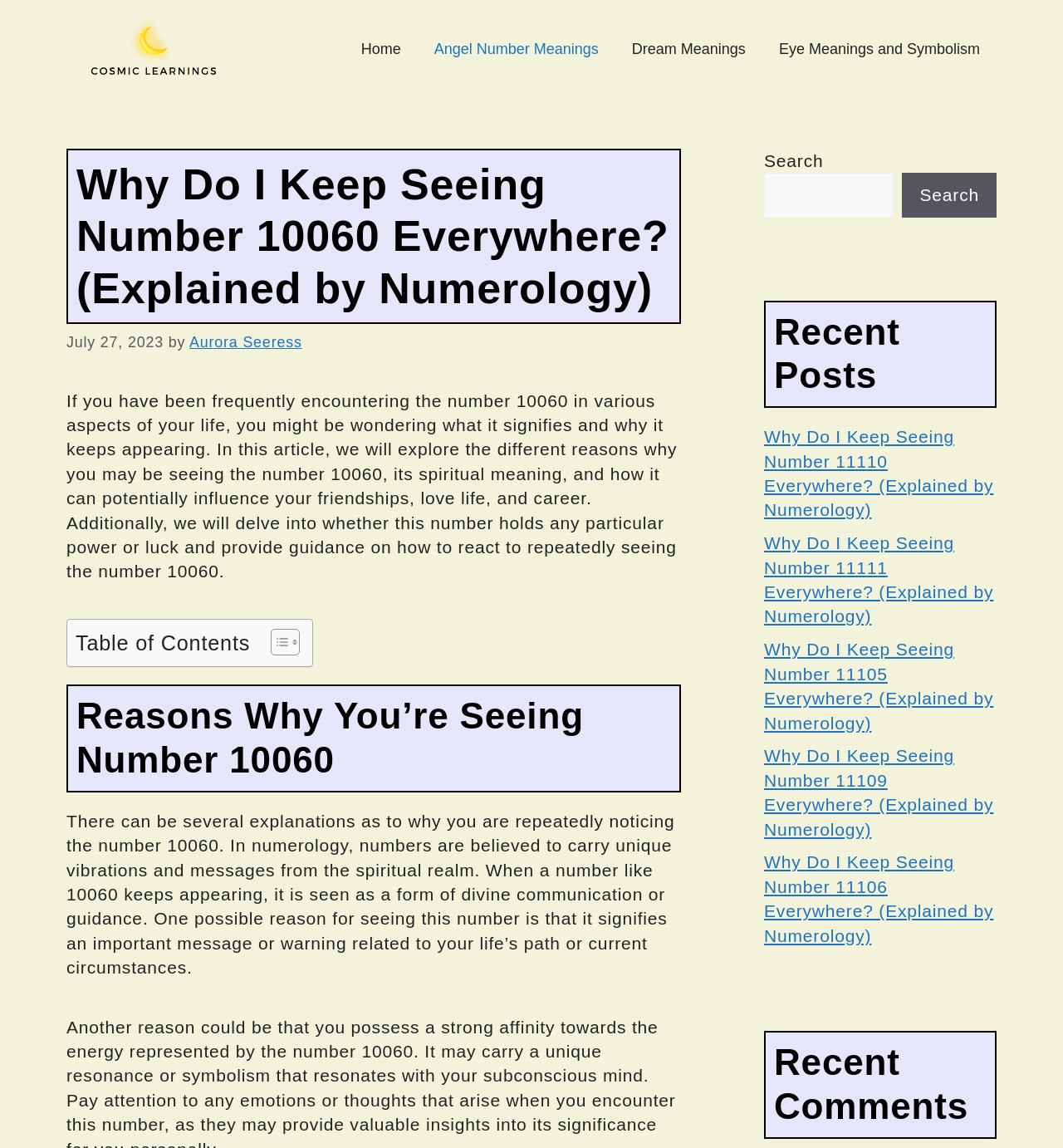Respond to the following question with a brief word or phrase:
What is the topic of the recent posts section?

Numerology